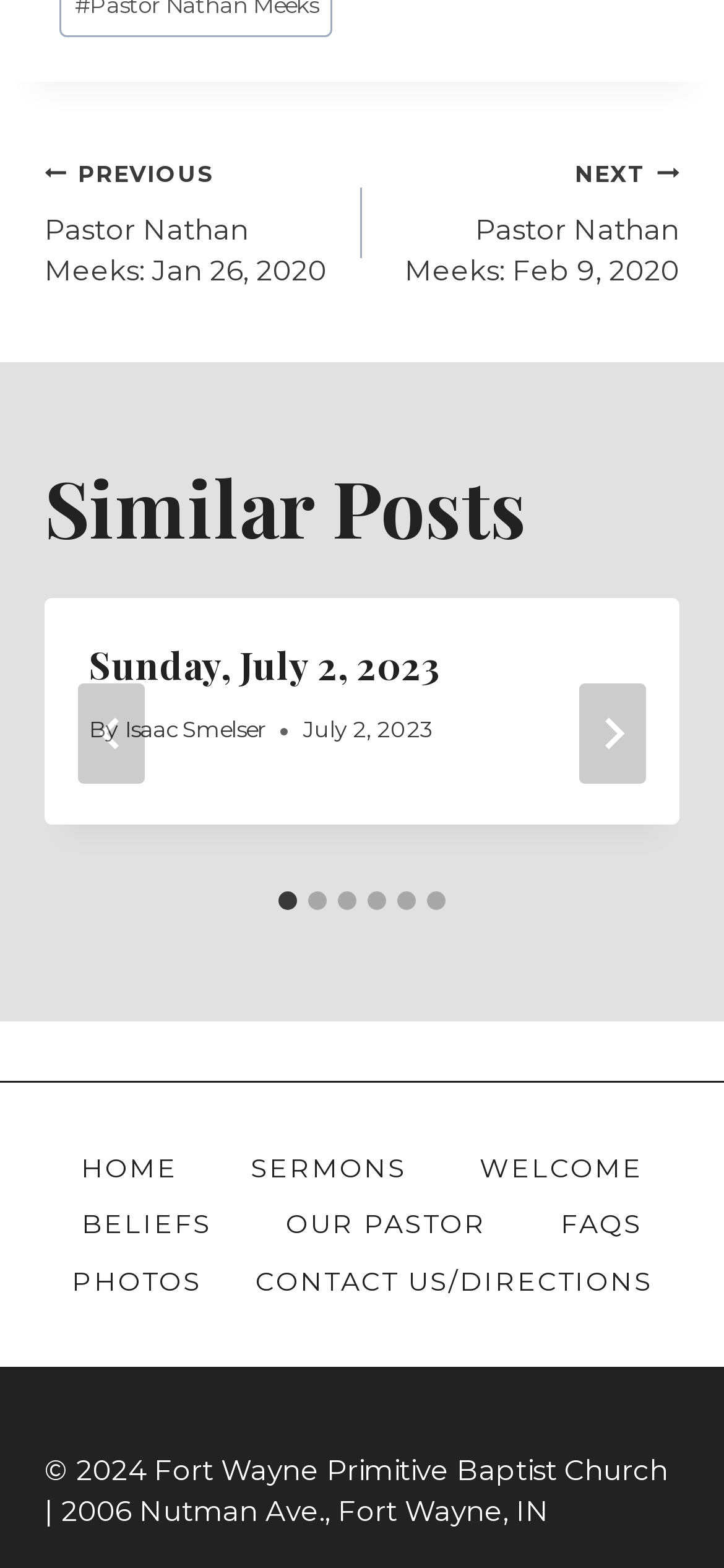Locate the bounding box coordinates of the area that needs to be clicked to fulfill the following instruction: "Go to previous post". The coordinates should be in the format of four float numbers between 0 and 1, namely [left, top, right, bottom].

[0.062, 0.097, 0.5, 0.187]